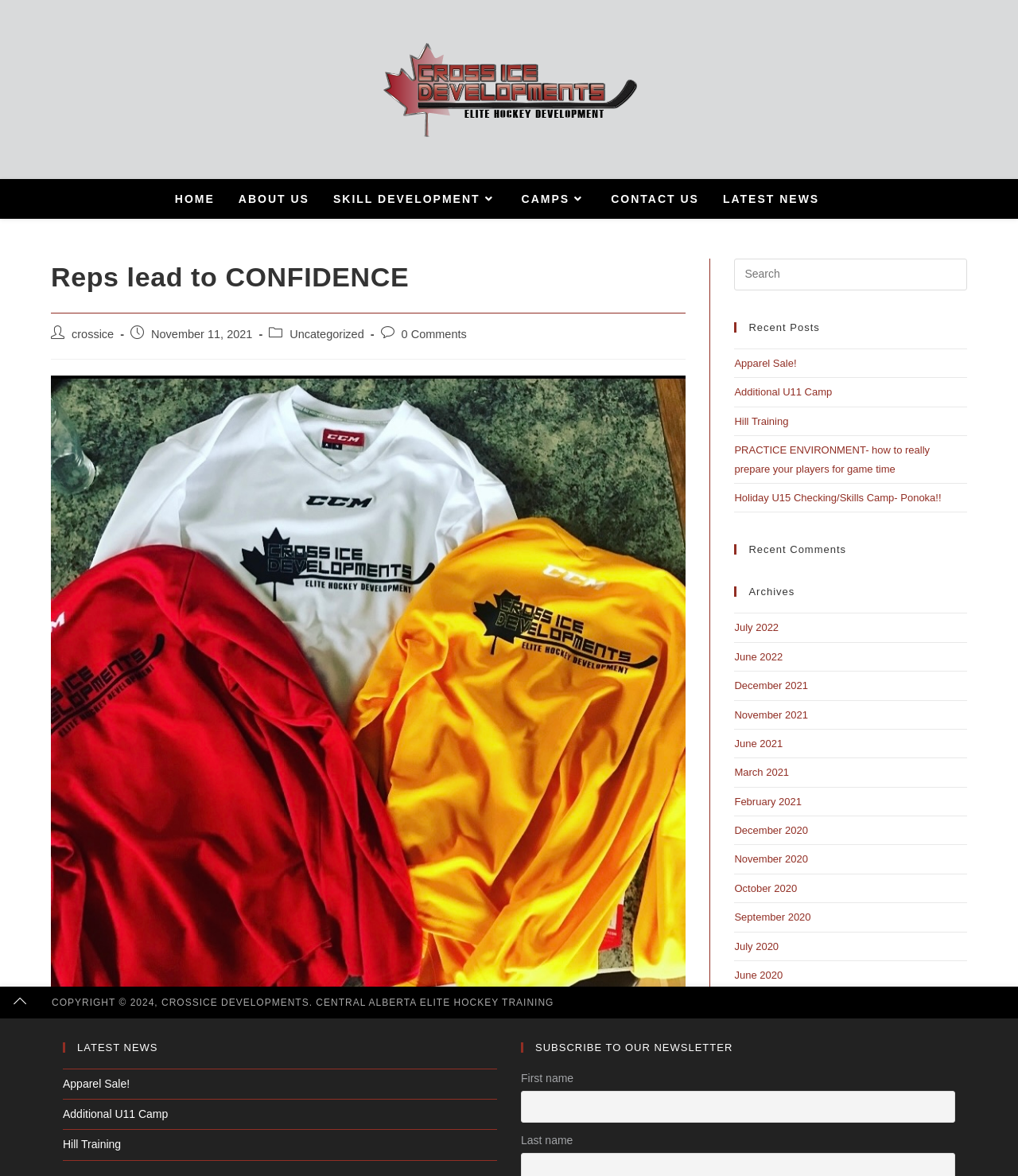Answer the question below in one word or phrase:
How many recent posts are listed on the webpage?

5